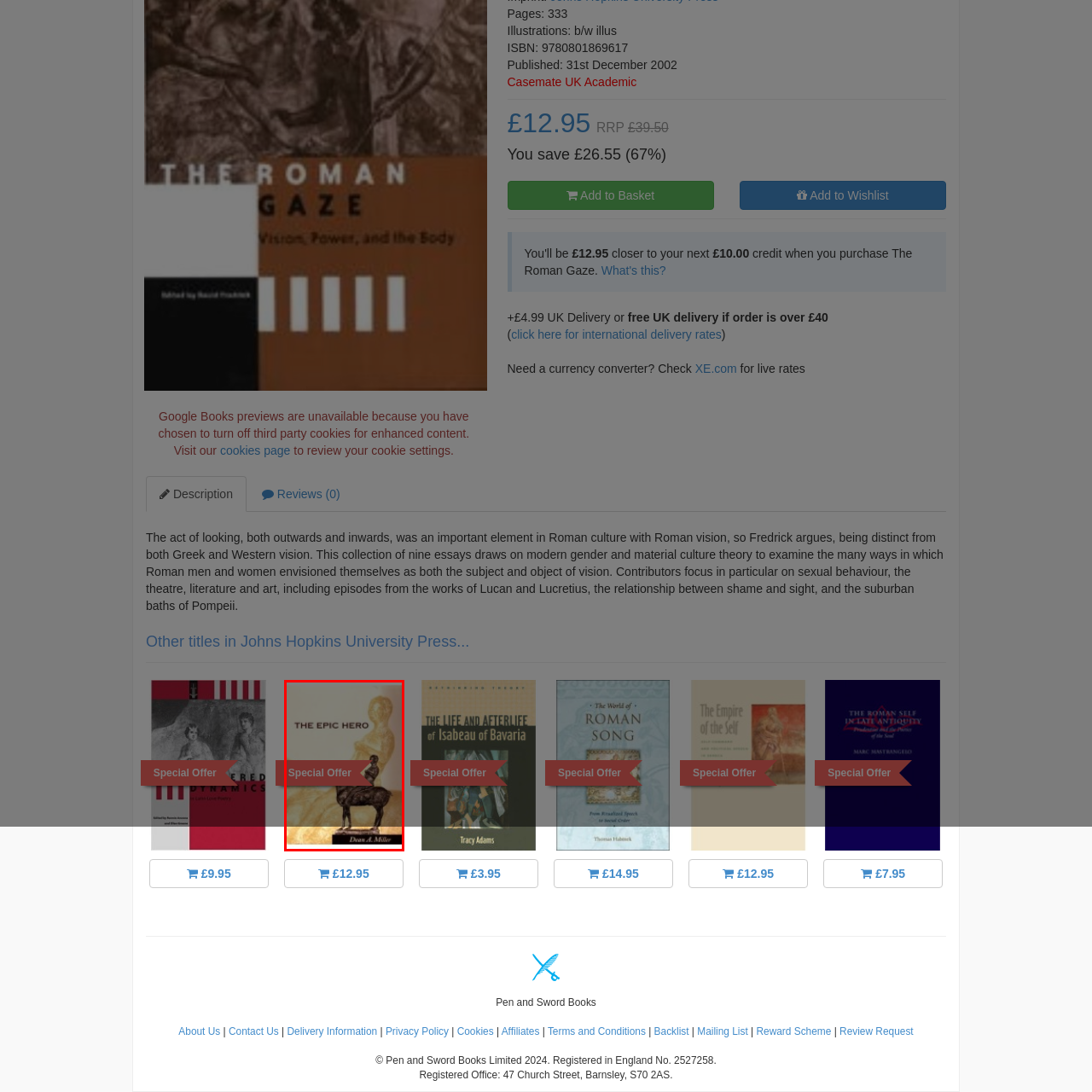Provide a thorough description of the scene depicted within the red bounding box.

The image showcases the cover of the book titled "The Epic Hero" by Dean A. Miller. Prominently displayed across a stylized background, the title stands out in bold letters at the top. Below the title, a striking illustration features a centaur, a mythical creature that embodies both human and horse characteristics, which is often symbolic of strength and heroism. To enhance the appeal of the book, a banner reading "Special Offer" is superimposed, indicating a limited-time promotion aimed at attracting potential buyers. This visual combination emphasizes both the literary and mythical themes of the book while highlighting an enticing purchasing opportunity.